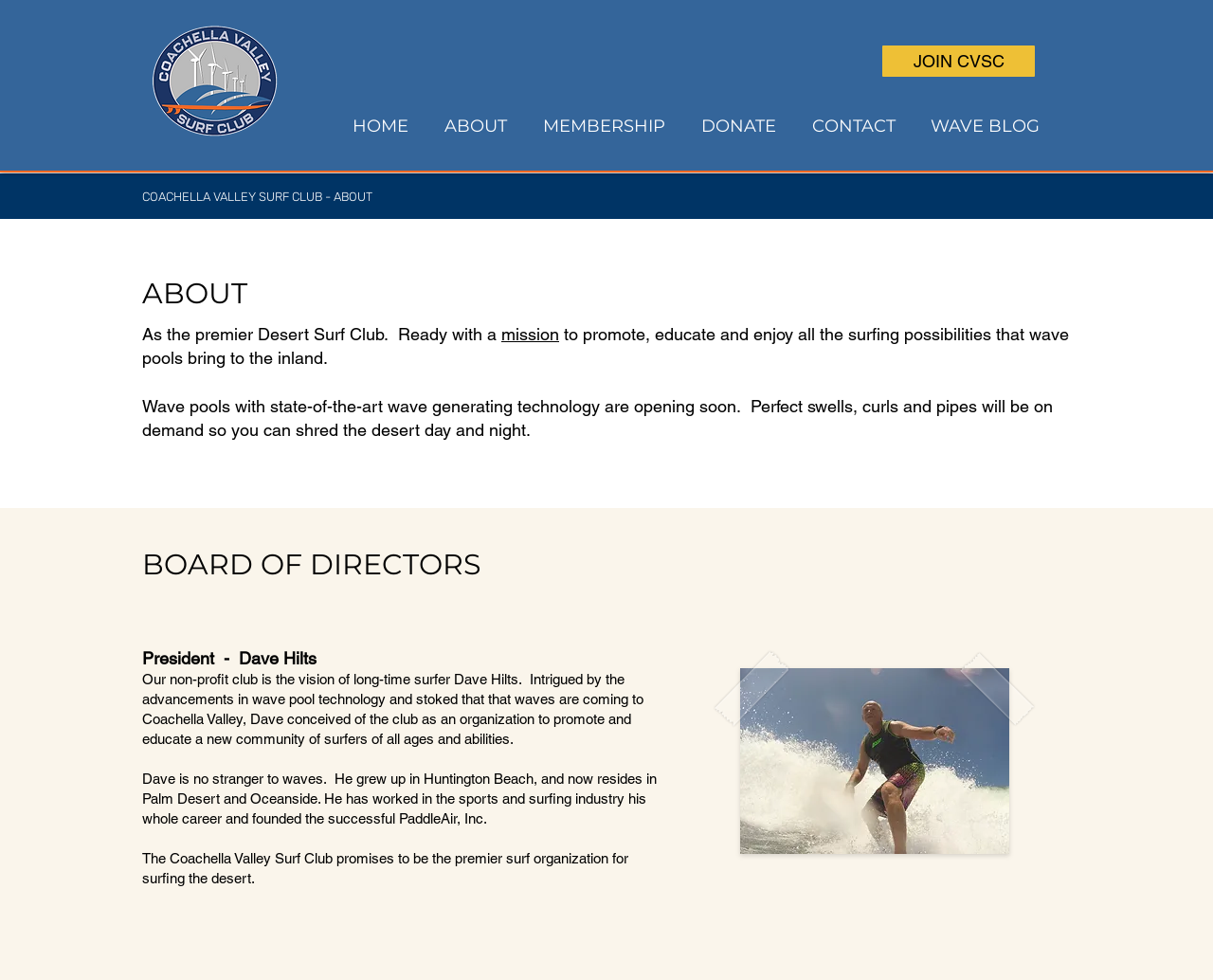Offer an extensive depiction of the webpage and its key elements.

The webpage is about the Coachella Valley Surf Club, with a focus on its mission statement and overview. At the top left, there is a logo of the club, which is also a link to the club's homepage. To the right of the logo, there is a navigation menu with links to different sections of the website, including "HOME", "ABOUT", "MEMBERSHIP", "DONATE", "CONTACT", and "WAVE BLOG".

Below the navigation menu, there is a heading that reads "COACHELLA VALLEY SURF CLUB - ABOUT", followed by a subheading "ABOUT". The main content of the page starts with a paragraph that describes the club's mission, which is to promote, educate, and enjoy surfing possibilities brought by wave pools to the inland. There is a link to the club's mission statement within this paragraph.

The next section of the page talks about wave pools with state-of-the-art wave generating technology, which are opening soon. This section is followed by a heading "BOARD OF DIRECTORS" and a list of the club's leadership, including the president, Dave Hilts. There is a brief bio of Dave Hilts, describing his background and experience in the surfing industry.

At the top right of the page, there is a link to "JOIN CVSC", which is likely a call-to-action to join the club. Overall, the page provides an overview of the Coachella Valley Surf Club, its mission, and its leadership.